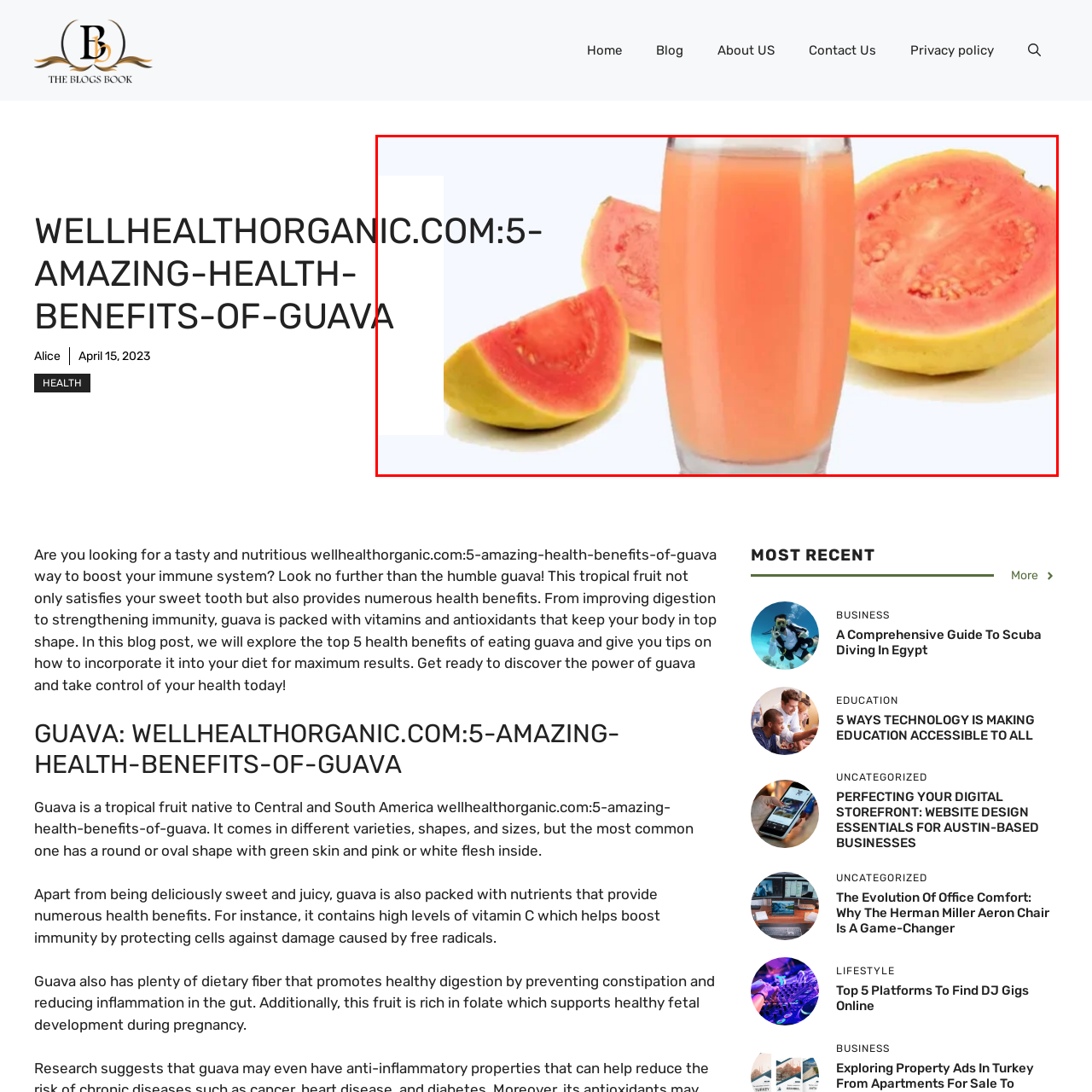Elaborate on the scene depicted within the red bounding box in the image.

The image showcases a refreshing glass of guava juice set against a light backdrop, accompanied by two halved guavas. The vibrant pink juice in the glass contrasts beautifully with the pale green and yellow skin of the fruit. The guavas, sliced to reveal their juicy, pink flesh dotted with small seeds, highlight the fruit's tropical allure and nutritional appeal. This visual representation aligns perfectly with the theme of health benefits associated with guava, emphasizing its role in boosting the immune system and enhancing overall wellness. This image serves as an enticing introduction to the topic of guava's health benefits as discussed in the blog post titled "5 Amazing Health Benefits of Guava."